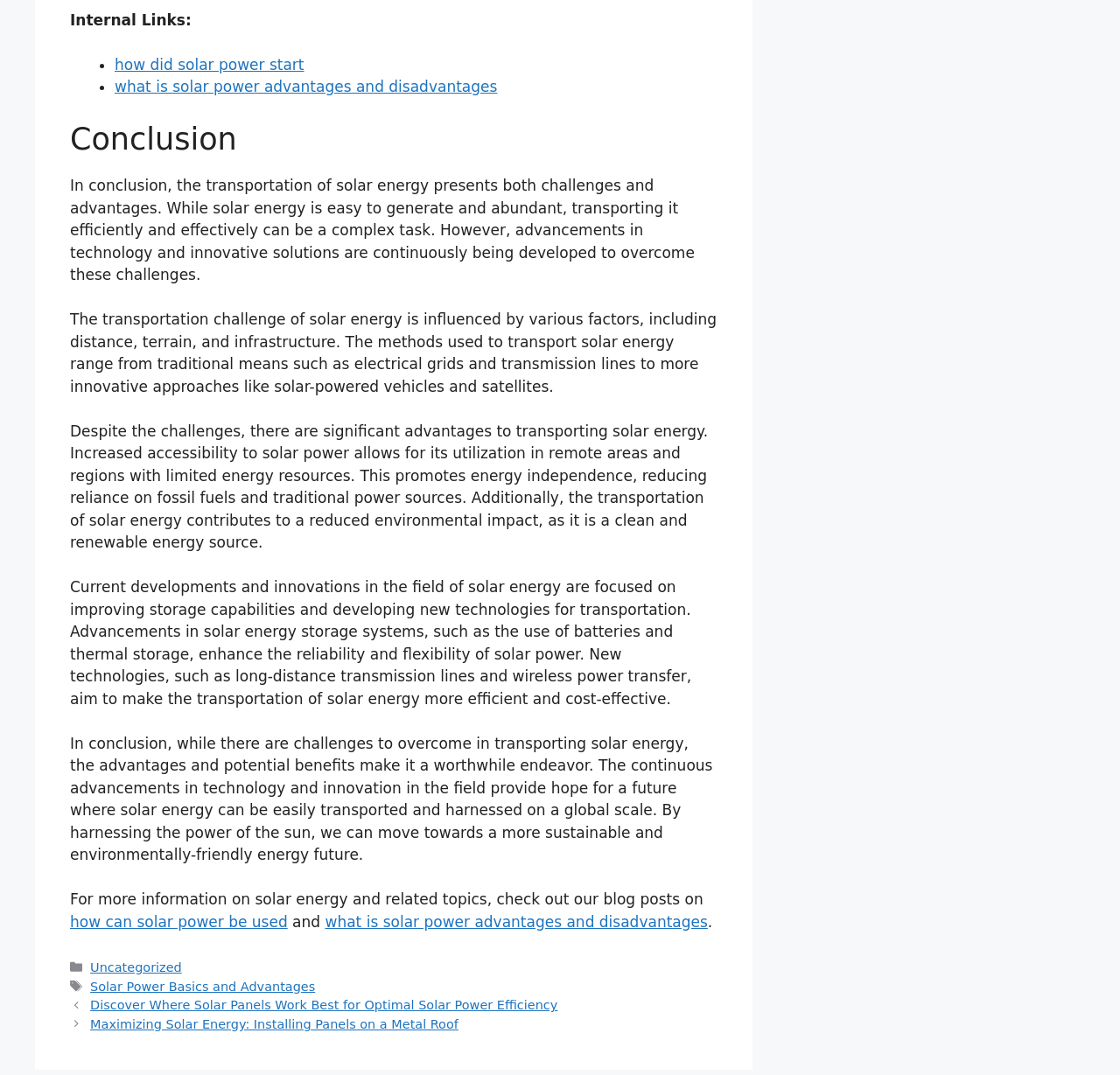Given the content of the image, can you provide a detailed answer to the question?
What is the category of the blog post?

The footer section of the webpage shows that the blog post is categorized as 'Uncategorized', and it also has tags such as 'Solar Power Basics and Advantages'.